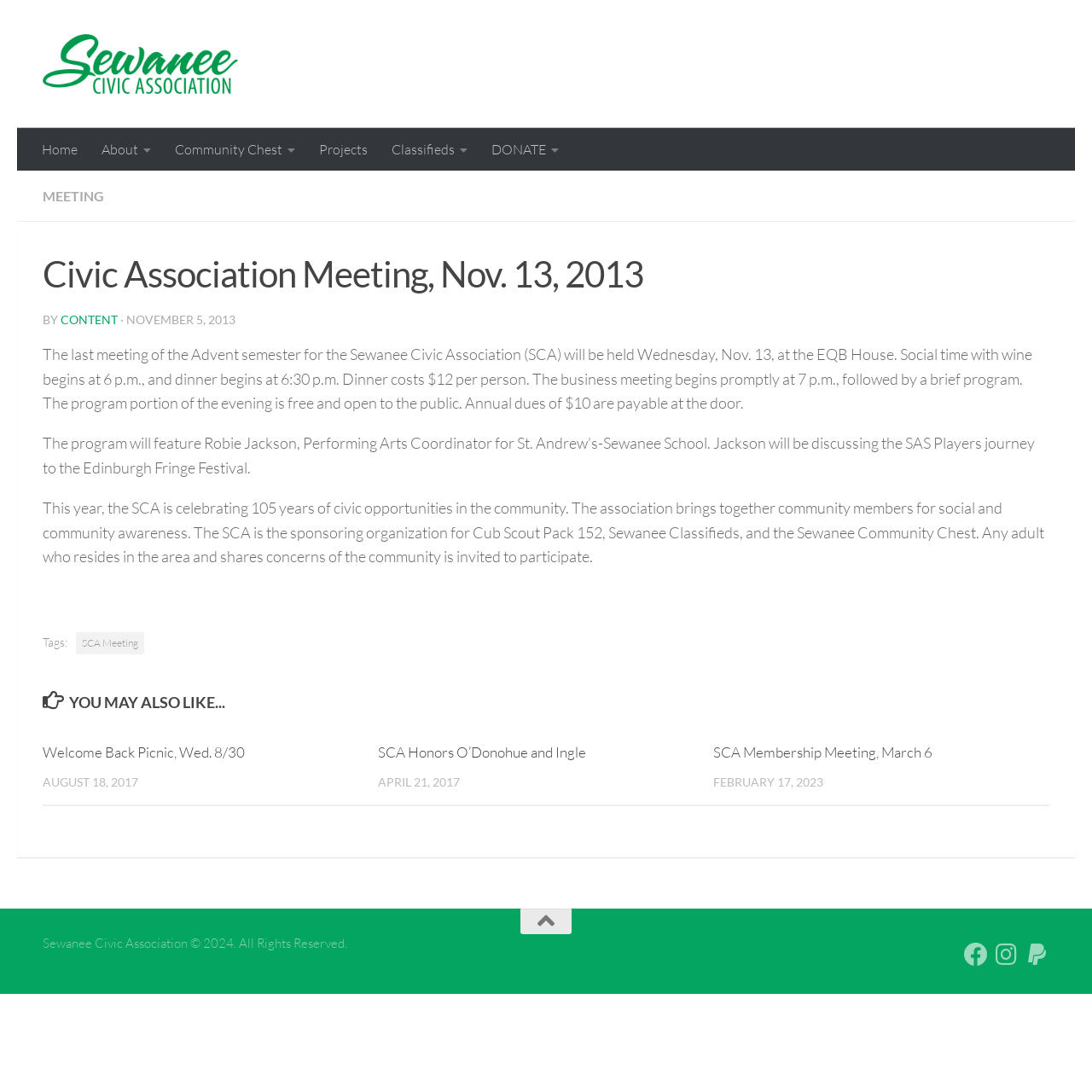From the webpage screenshot, predict the bounding box coordinates (top-left x, top-left y, bottom-right x, bottom-right y) for the UI element described here: aria-label="PayPal Giving" title="PayPal Giving"

[0.939, 0.863, 0.961, 0.885]